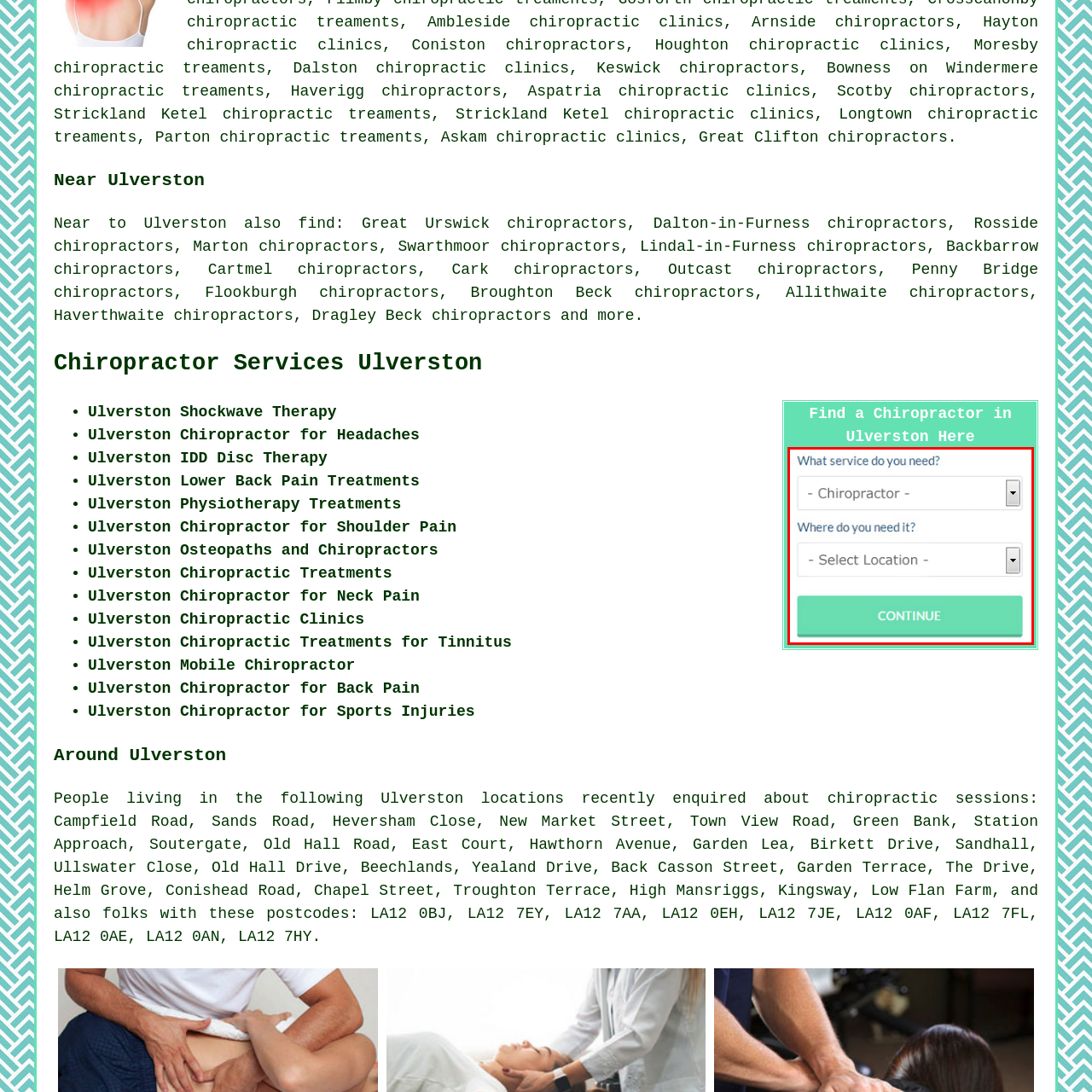Please scrutinize the portion of the image inside the purple boundary and provide an elaborate answer to the question below, relying on the visual elements: 
In which region is the chiropractic service tailored for?

The website is specifically designed to help users find chiropractic services in their area, and it is tailored for those seeking assistance around Ulverston, UK, indicating that the service is region-specific.